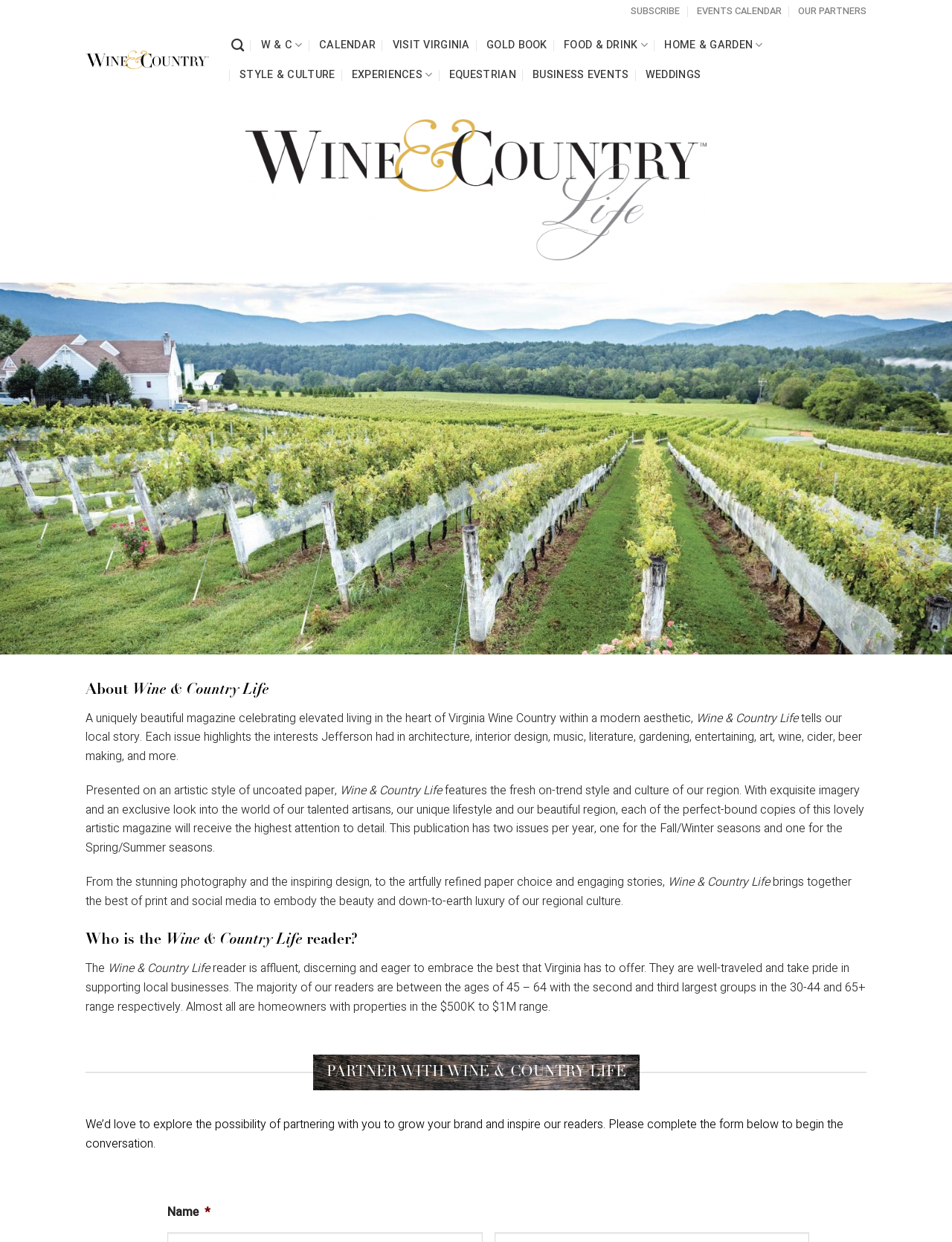Determine the coordinates of the bounding box that should be clicked to complete the instruction: "go to HOME". The coordinates should be represented by four float numbers between 0 and 1: [left, top, right, bottom].

None